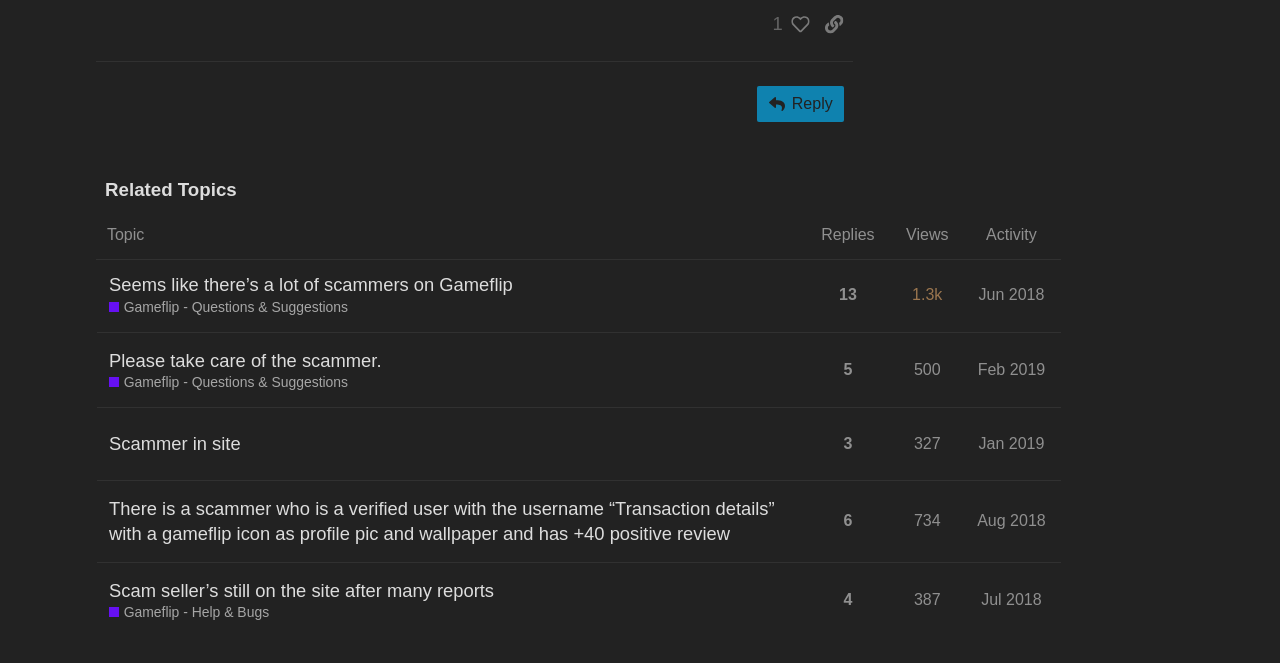What is the view count of the third topic?
Look at the screenshot and provide an in-depth answer.

I obtained the answer by looking at the third row in the table under the 'Related Topics' heading, where it displays the view count as '327'.